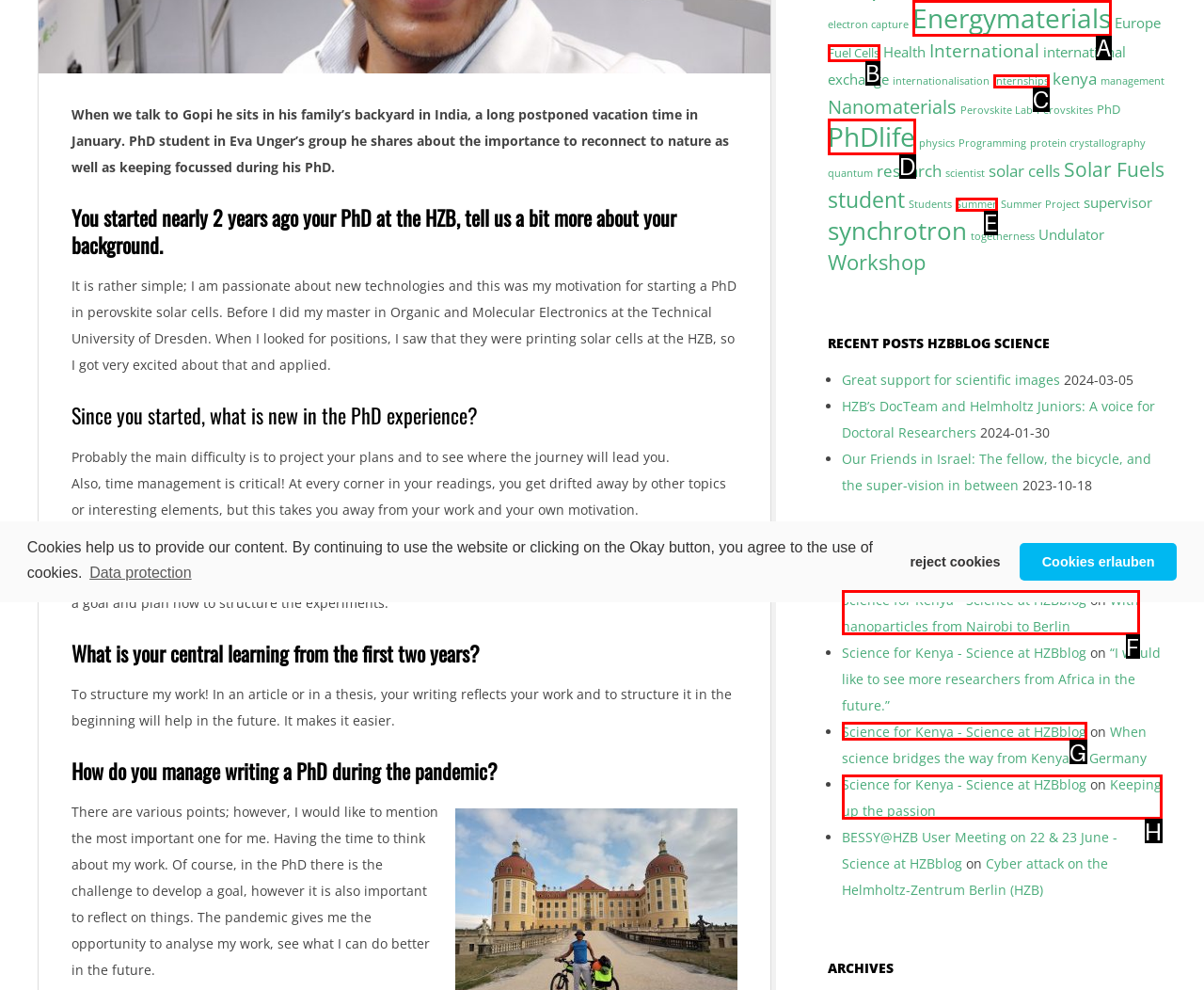Select the HTML element that corresponds to the description: Keeping up the passion
Reply with the letter of the correct option from the given choices.

H